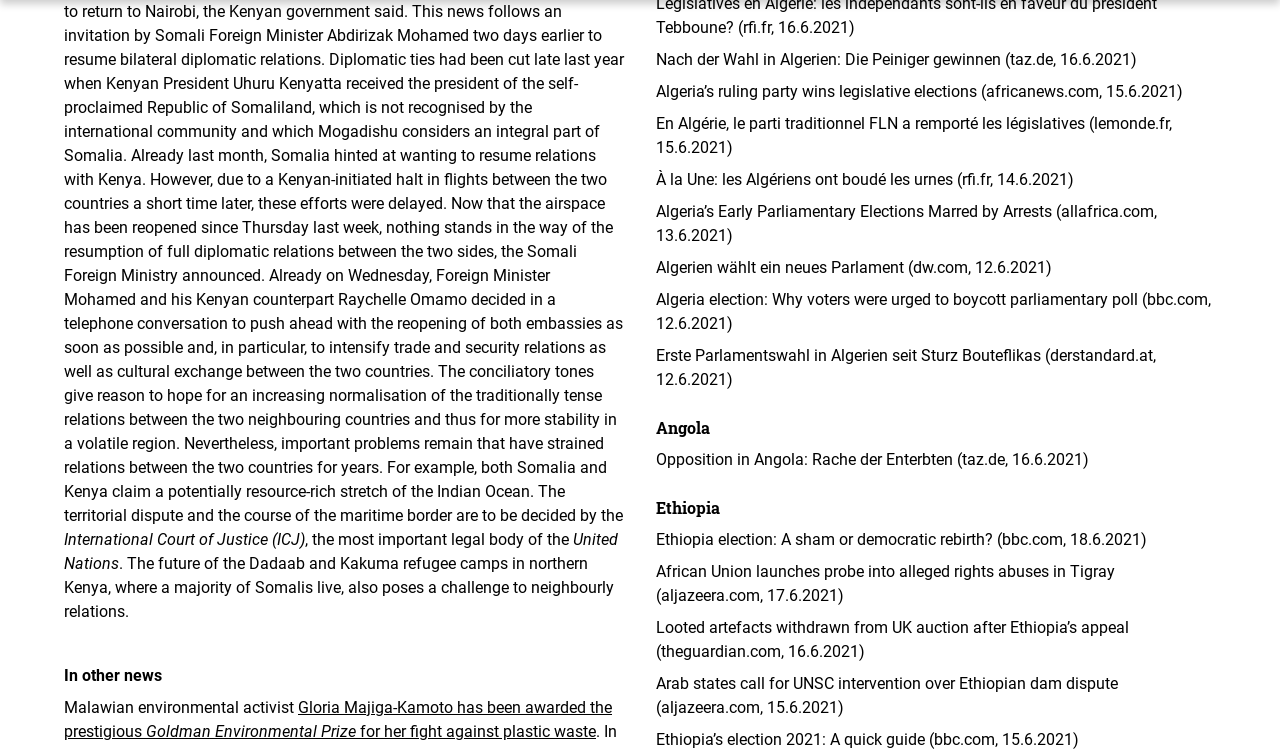How many links are related to Algeria?
Look at the screenshot and respond with a single word or phrase.

6